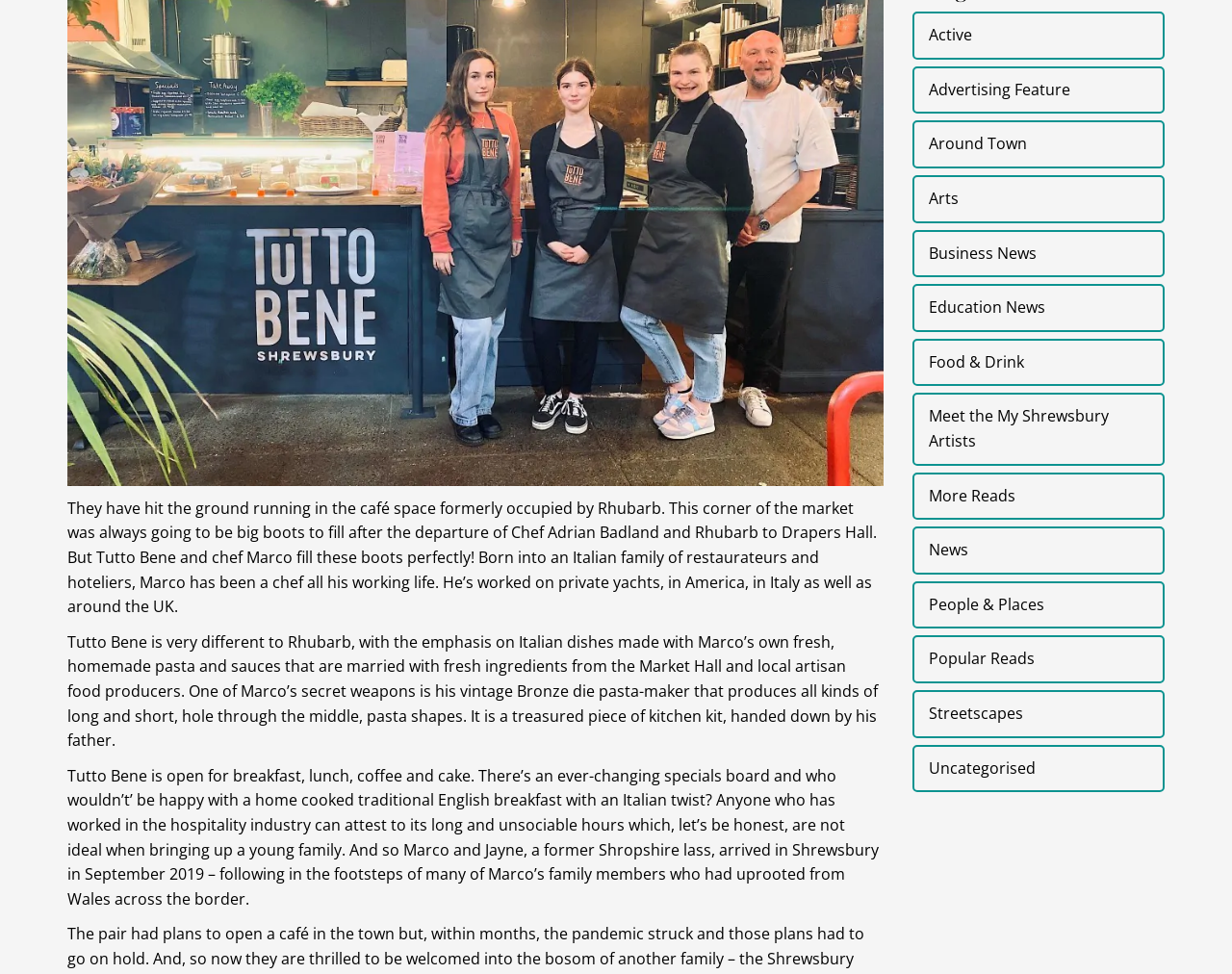Answer the question briefly using a single word or phrase: 
What is the name of Marco's partner mentioned in the article?

Jayne